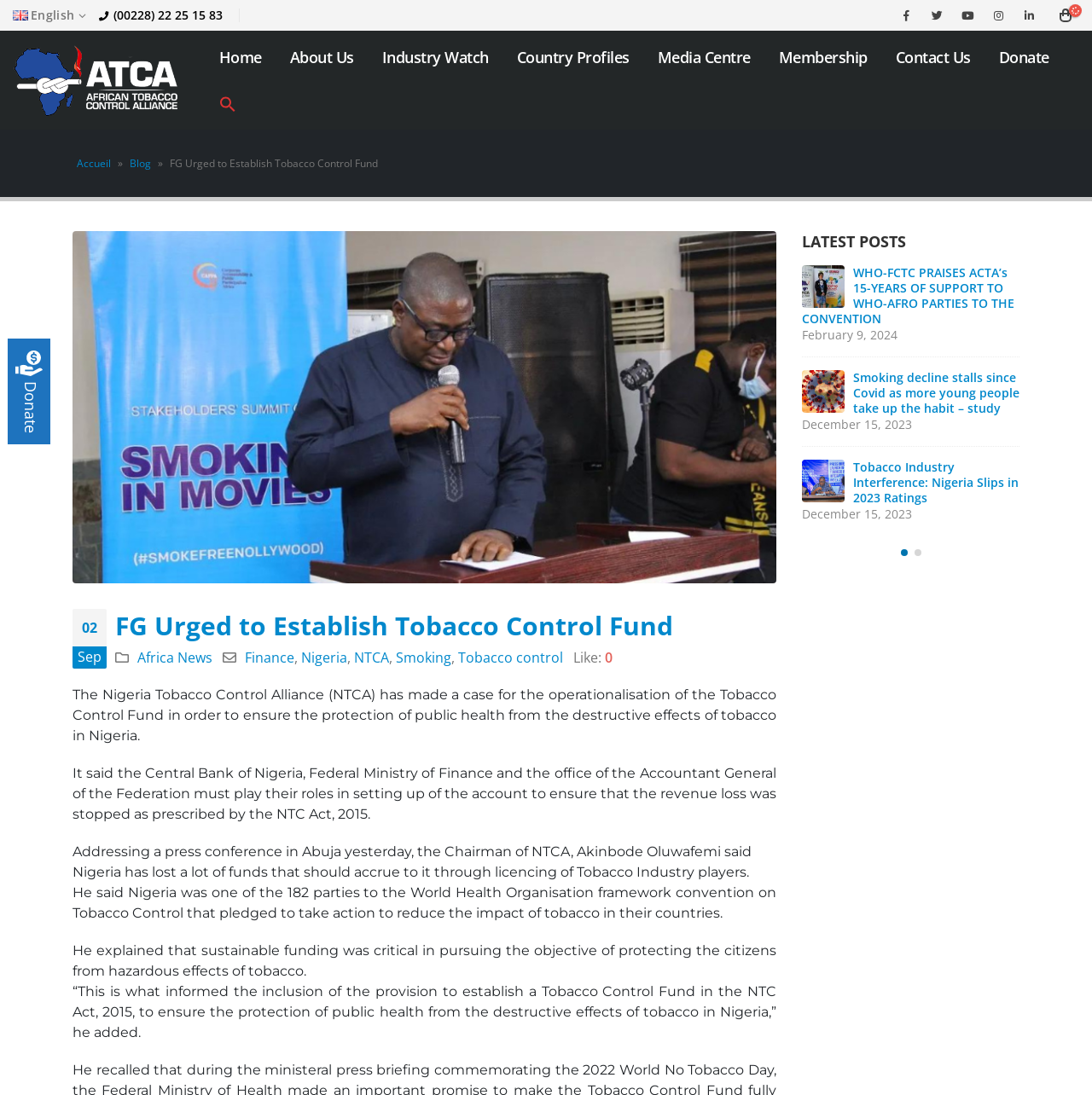Show the bounding box coordinates of the element that should be clicked to complete the task: "read the 'FG Urged to Establish Tobacco Control Fund' article".

[0.155, 0.143, 0.346, 0.156]